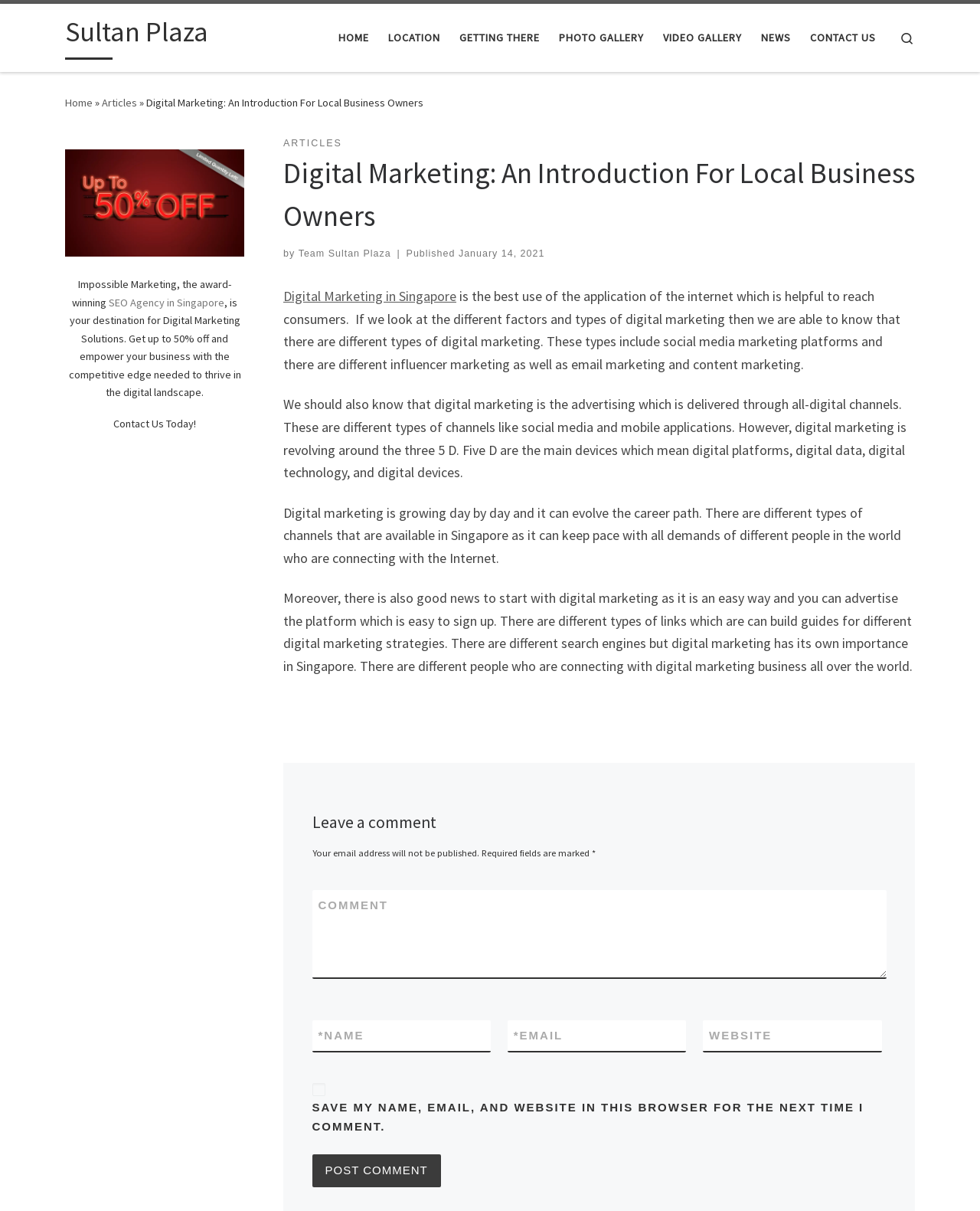Indicate the bounding box coordinates of the element that needs to be clicked to satisfy the following instruction: "Click HOME". The coordinates should be four float numbers between 0 and 1, i.e., [left, top, right, bottom].

[0.34, 0.016, 0.381, 0.046]